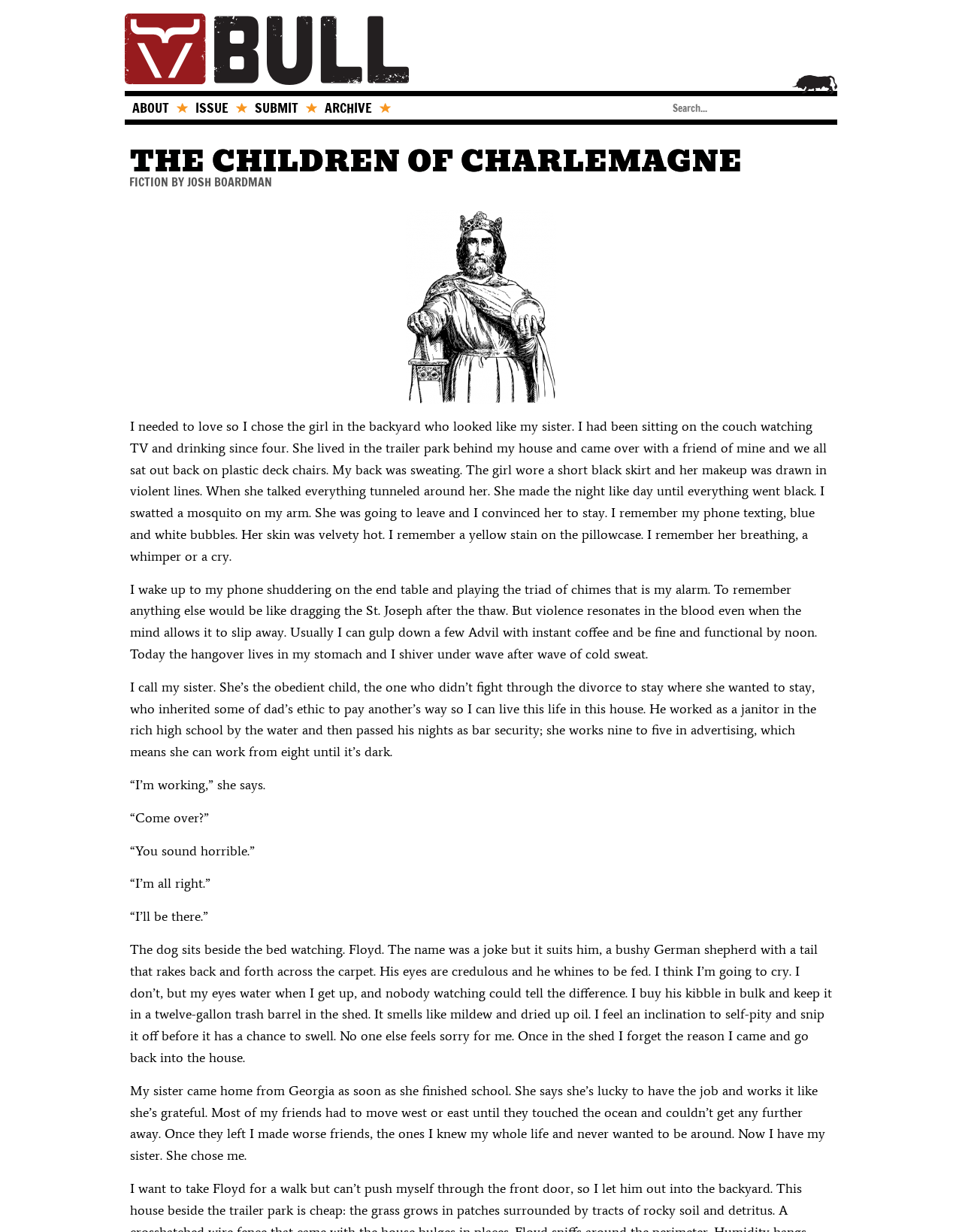Given the description "input value="Search..." name="s" value="Search..."", determine the bounding box of the corresponding UI element.

[0.696, 0.078, 0.862, 0.097]